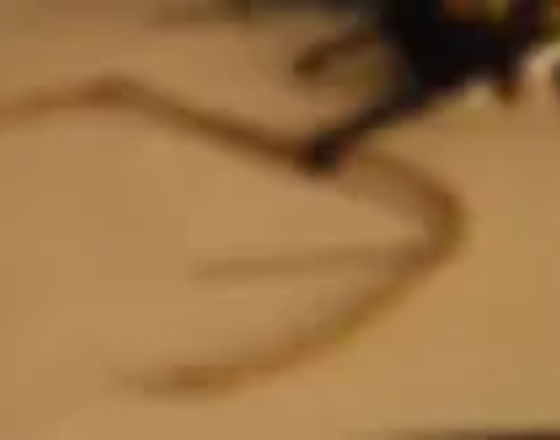What is the purpose of leaving four inches of yarn?
Answer the question in as much detail as possible.

According to the instruction, leaving approximately four inches of yarn at one end is necessary to facilitate the process of threading the yarn into a needle for a seamless join, which is a crucial step in the 'Russian Join' tutorial.